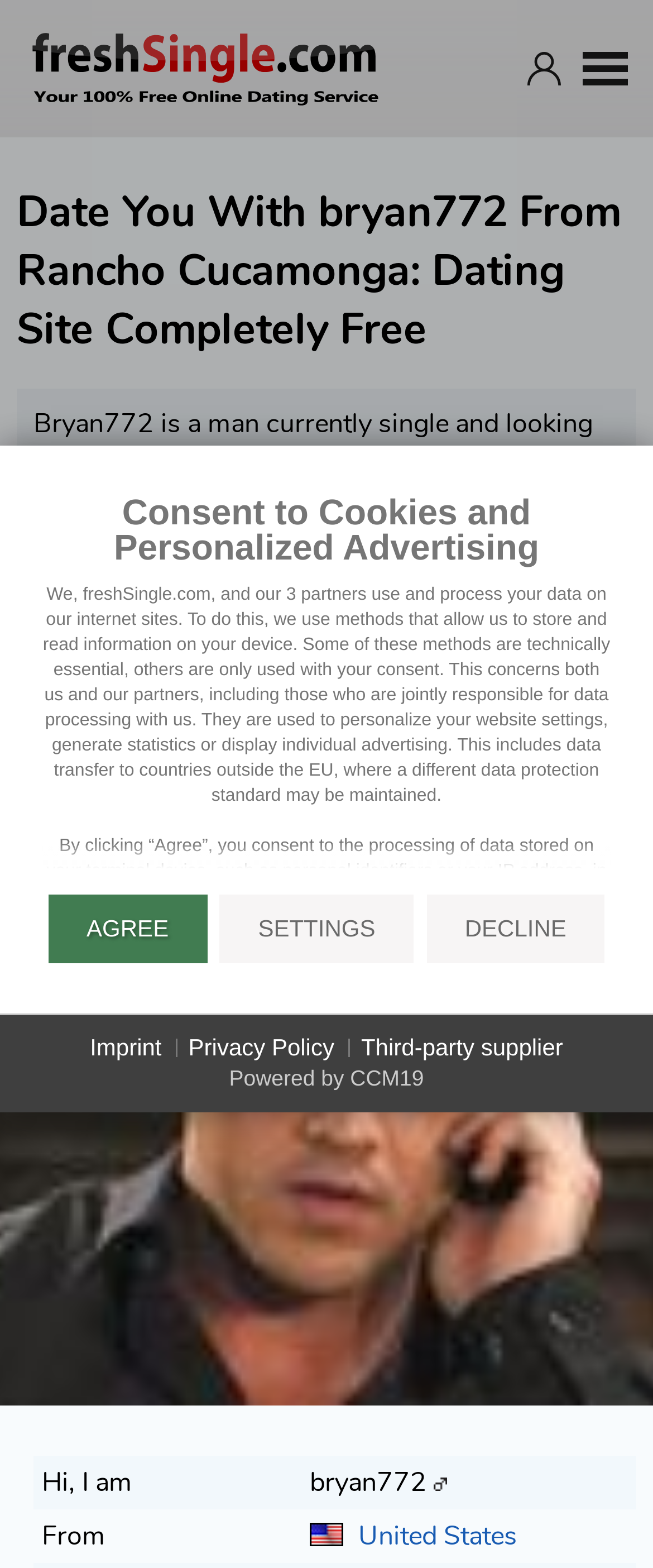Pinpoint the bounding box coordinates for the area that should be clicked to perform the following instruction: "Read the 'Imprint' page".

[0.138, 0.658, 0.247, 0.679]